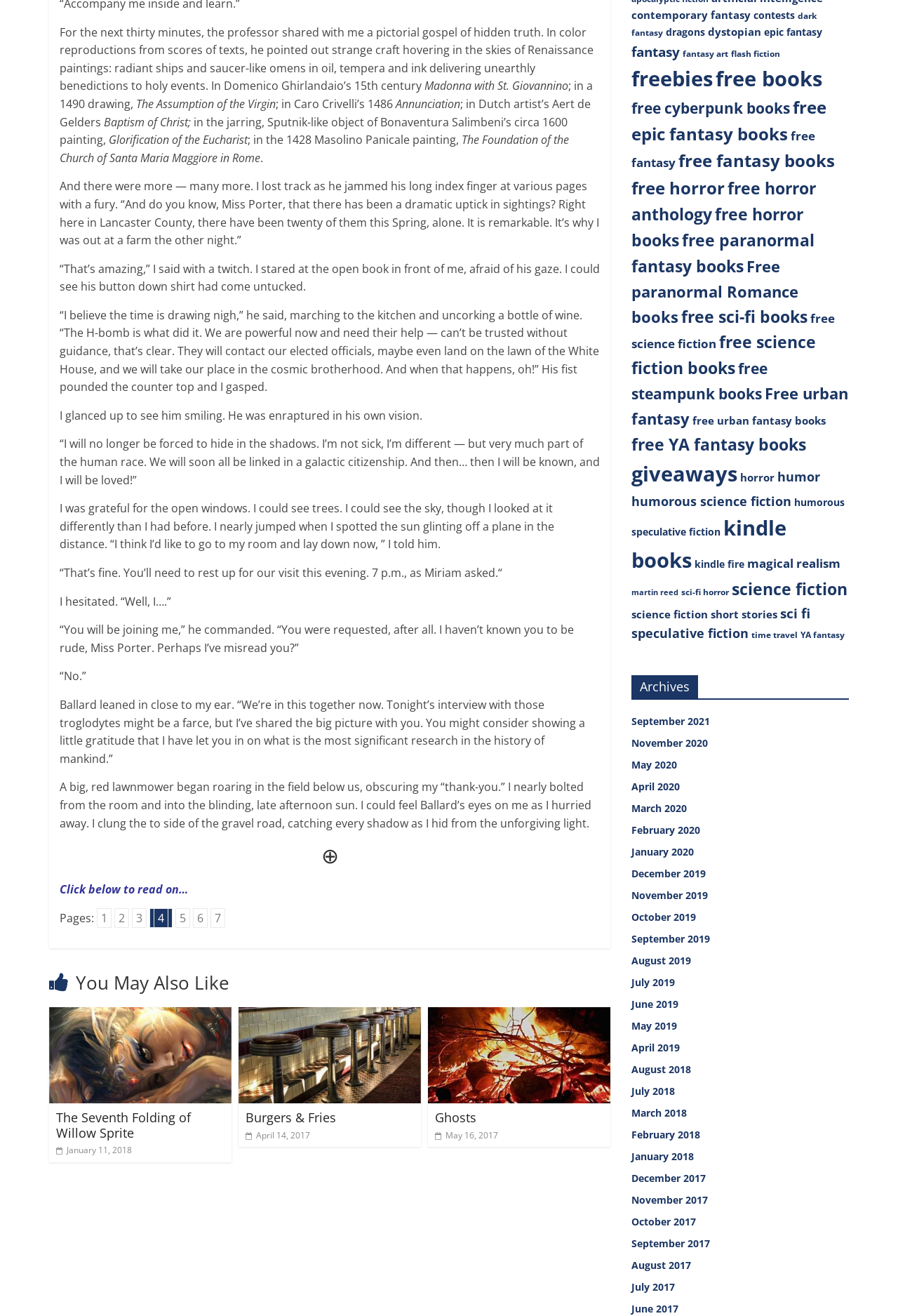Please specify the bounding box coordinates of the clickable region to carry out the following instruction: "Click to read on". The coordinates should be four float numbers between 0 and 1, in the format [left, top, right, bottom].

[0.066, 0.67, 0.209, 0.682]